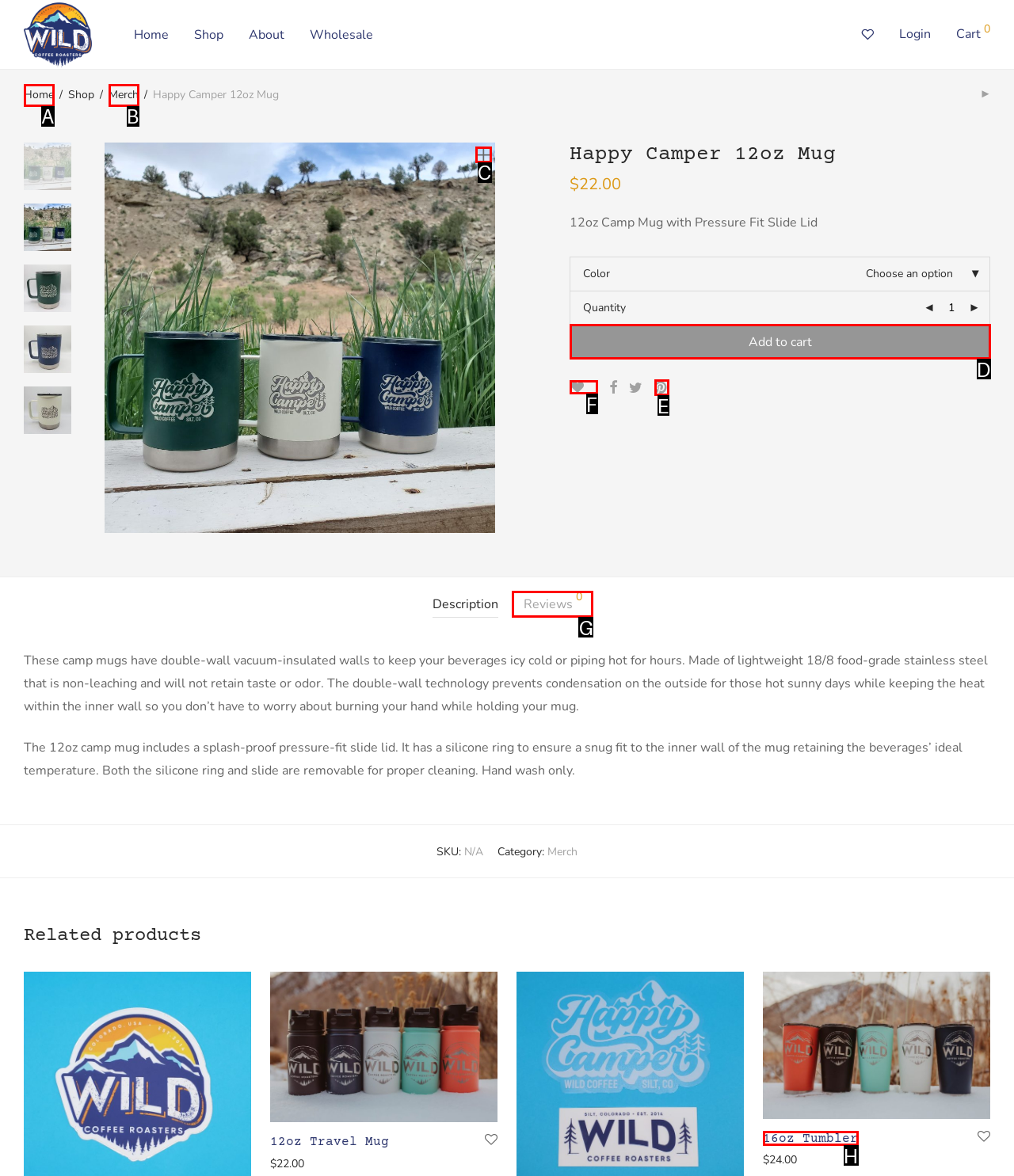Which lettered option should I select to achieve the task: Click on the 'Reviews 0' tab according to the highlighted elements in the screenshot?

G